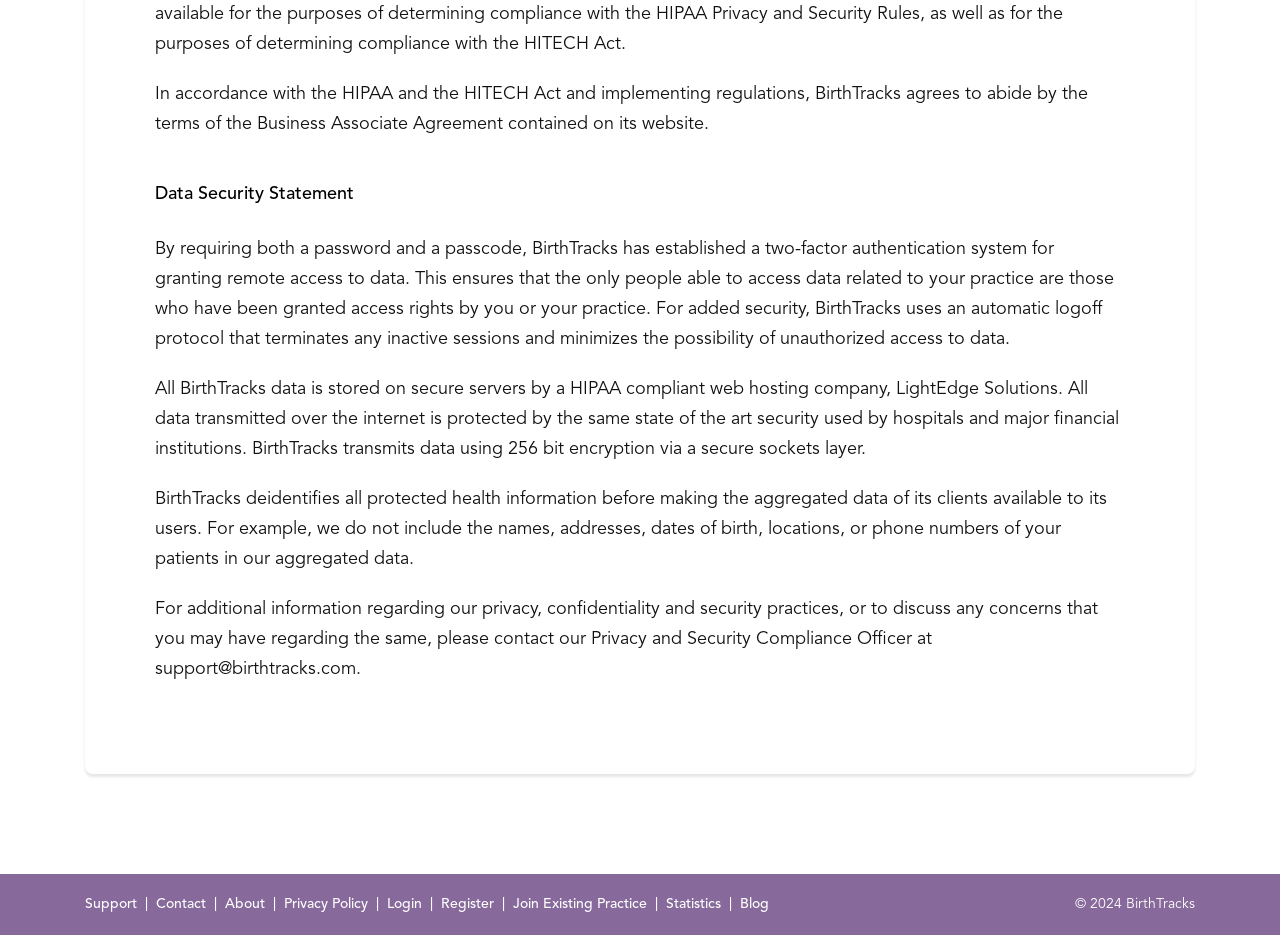Find the bounding box coordinates of the clickable region needed to perform the following instruction: "View Privacy Policy". The coordinates should be provided as four float numbers between 0 and 1, i.e., [left, top, right, bottom].

[0.222, 0.959, 0.288, 0.974]